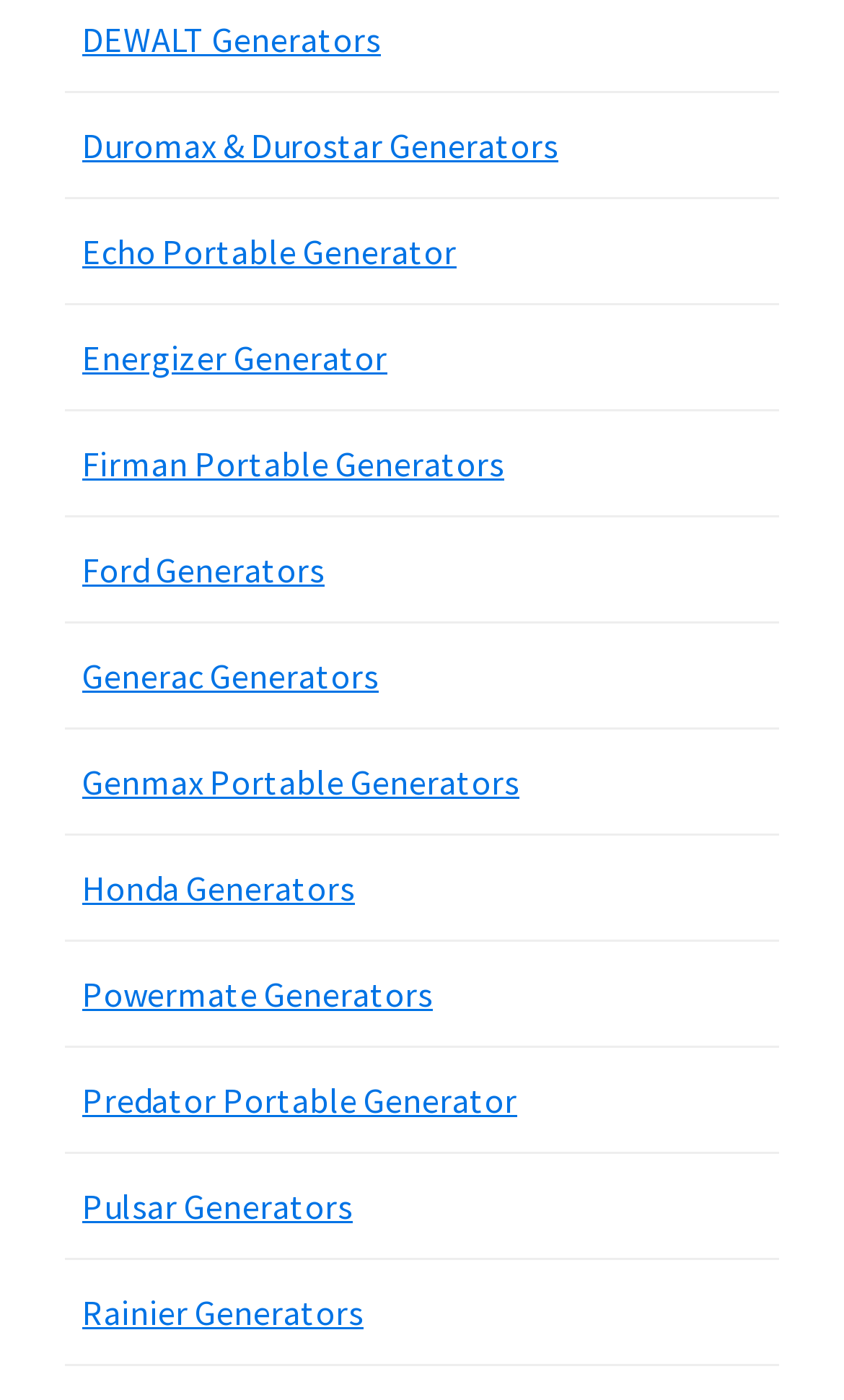What is the last generator brand listed?
From the details in the image, provide a complete and detailed answer to the question.

The last row in the grid contains the link 'Rainier Generators', which suggests that Rainier Generators is the last generator brand listed.